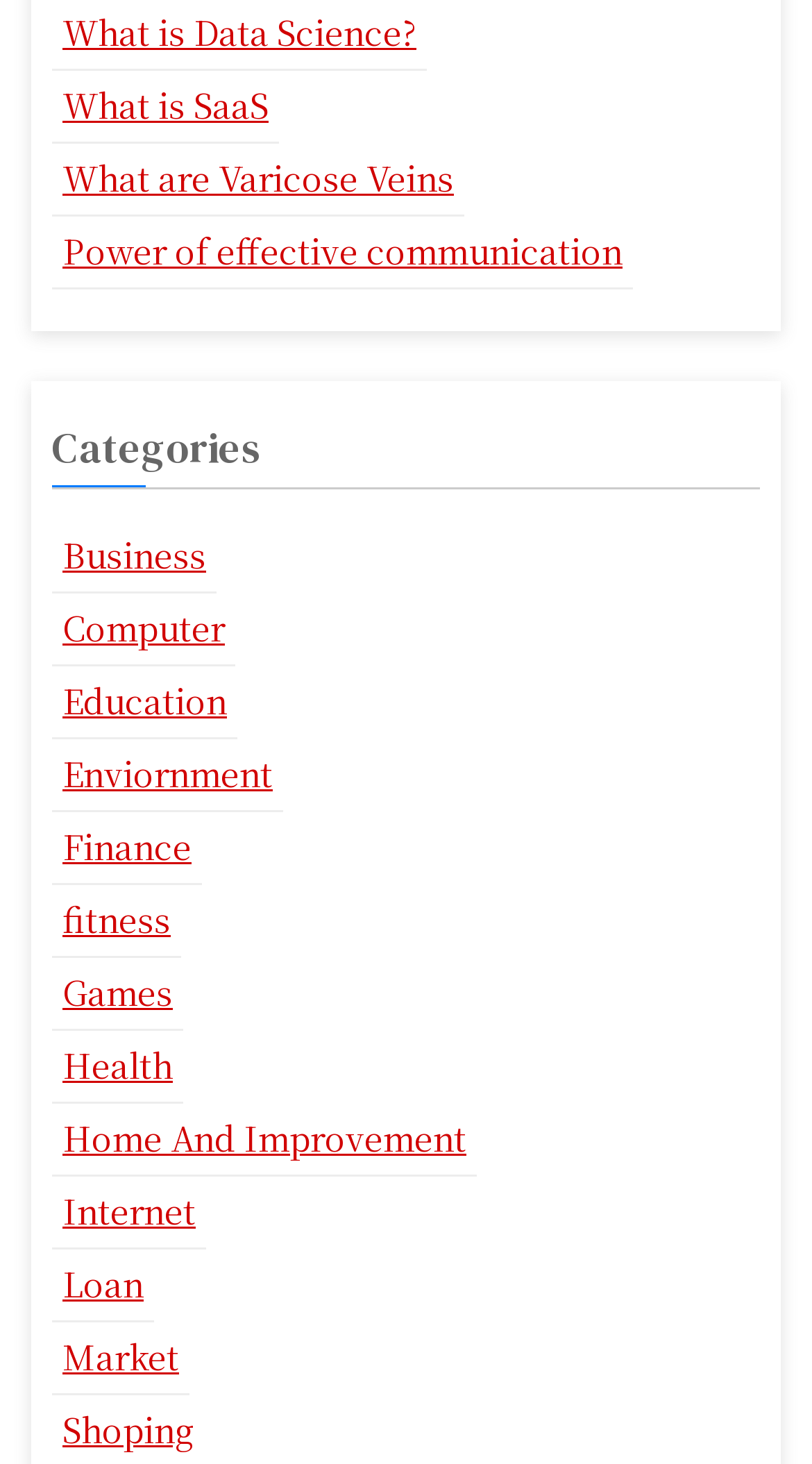Please provide the bounding box coordinates for the UI element as described: "Power of effective communication". The coordinates must be four floats between 0 and 1, represented as [left, top, right, bottom].

[0.064, 0.147, 0.779, 0.197]